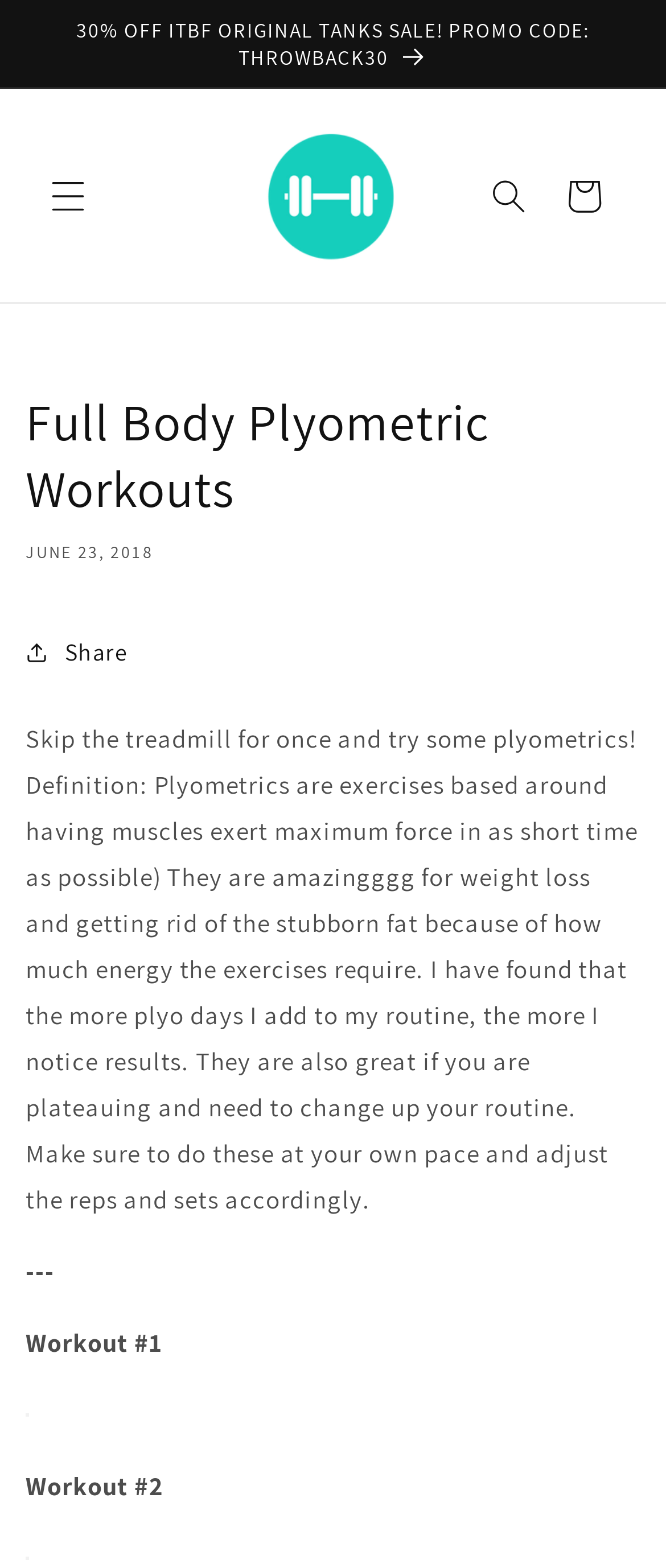Respond to the question with just a single word or phrase: 
What can you do with the button in the top right corner?

Search